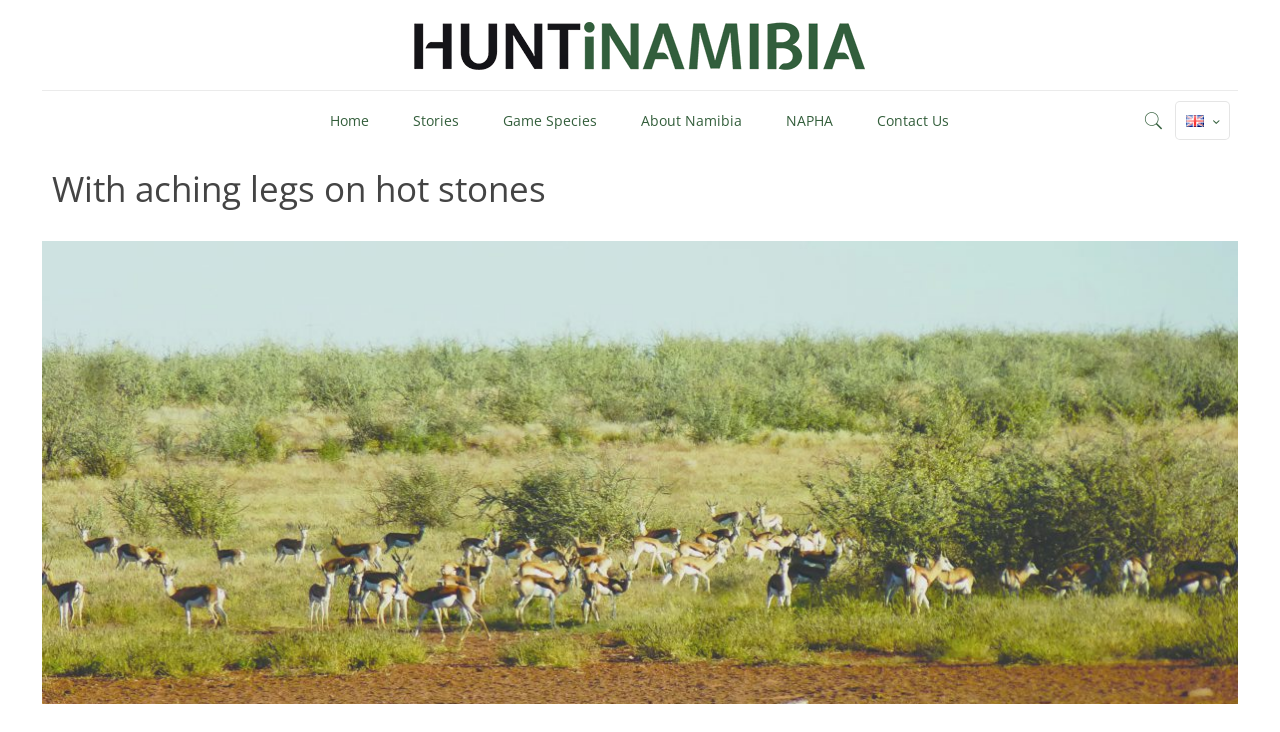What is the title of the main content?
Please respond to the question with as much detail as possible.

The main content is located below the navigation menu, and it has a heading with the text 'With aching legs on hot stones'. This is the title of the main content.